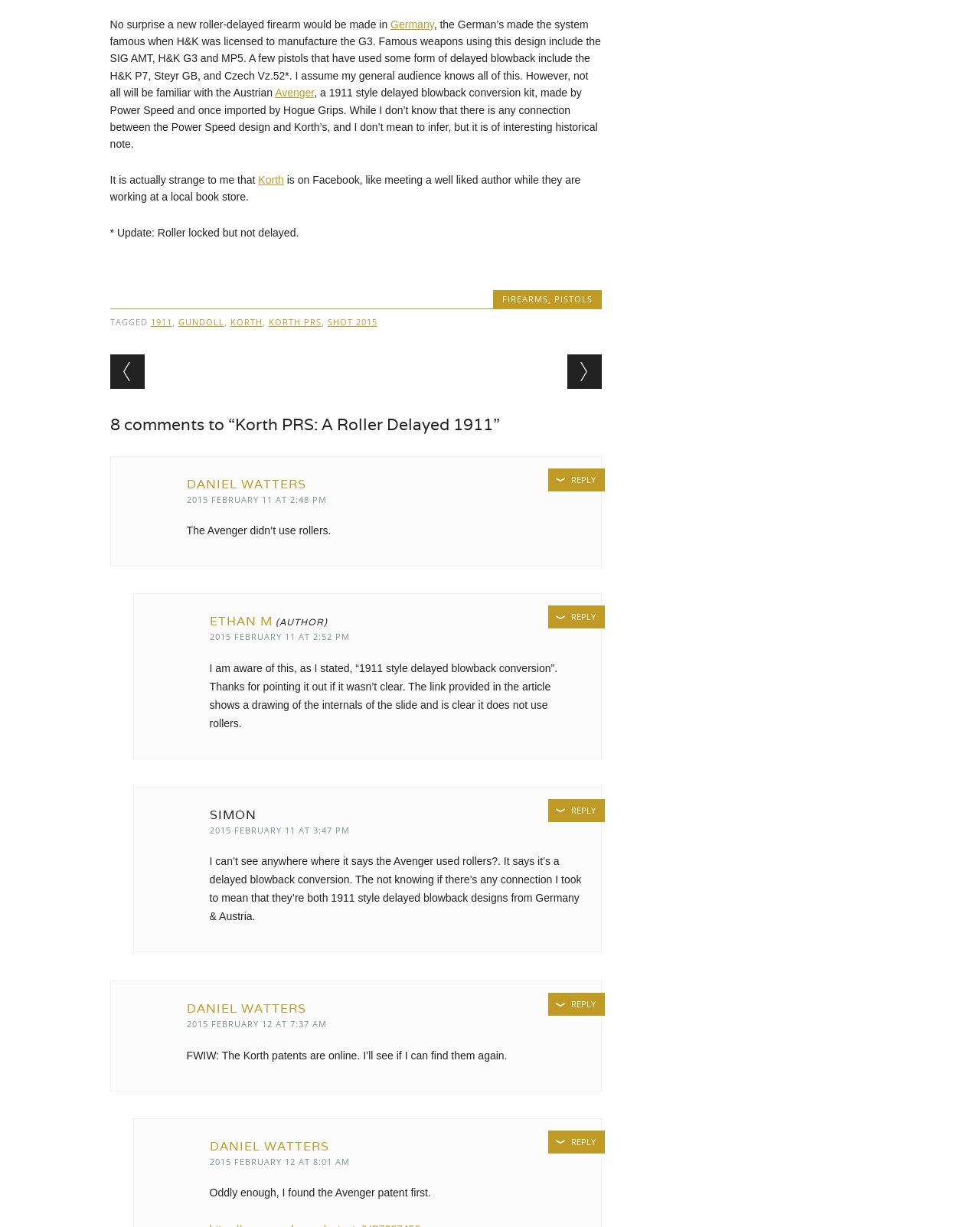Find the bounding box of the UI element described as: "Korth". The bounding box coordinates should be given as four float values between 0 and 1, i.e., [left, top, right, bottom].

[0.264, 0.141, 0.29, 0.151]